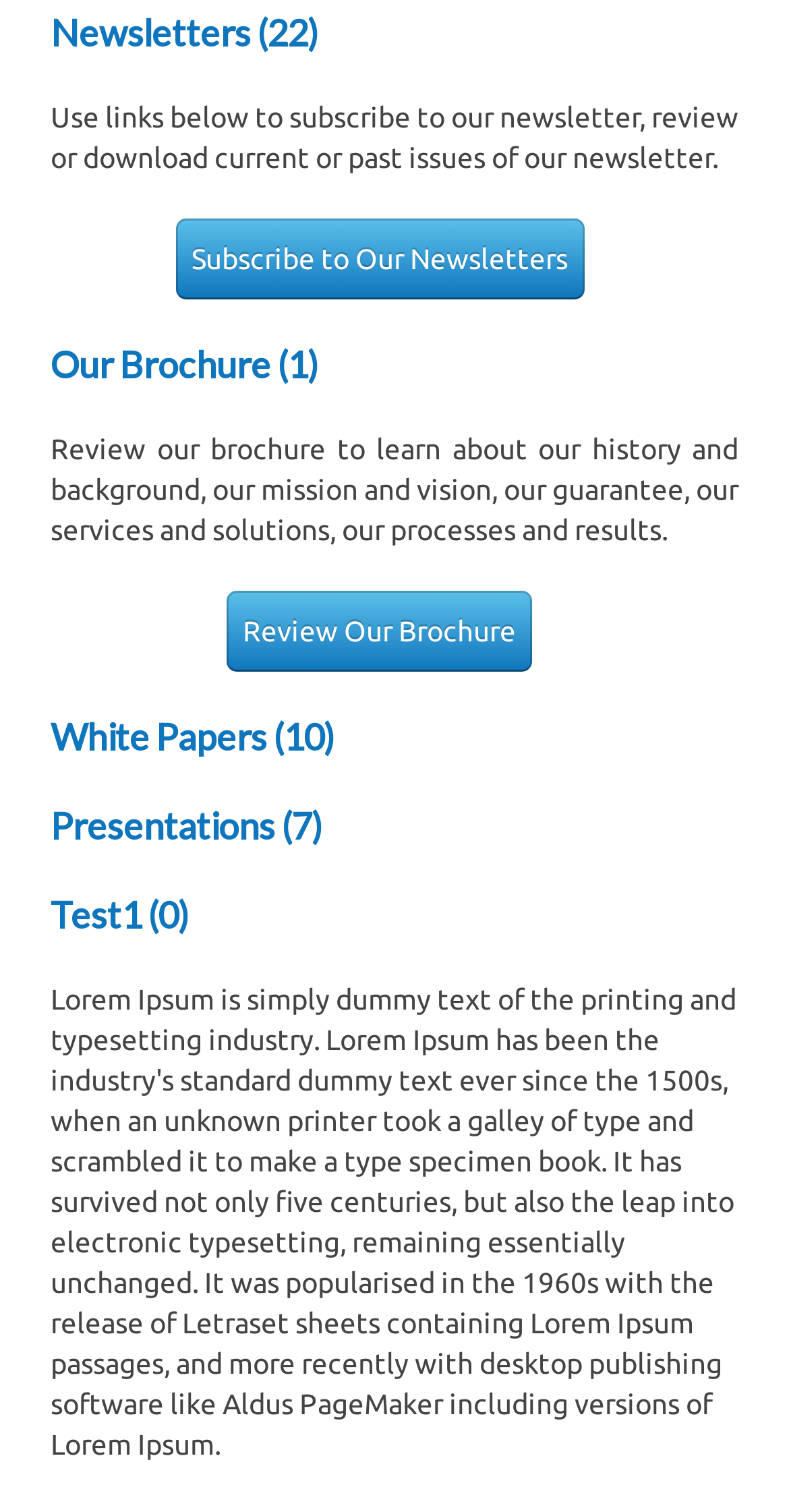Find the UI element described as: "Newsletters (22)" and predict its bounding box coordinates. Ensure the coordinates are four float numbers between 0 and 1, [left, top, right, bottom].

[0.064, 0.006, 0.405, 0.036]